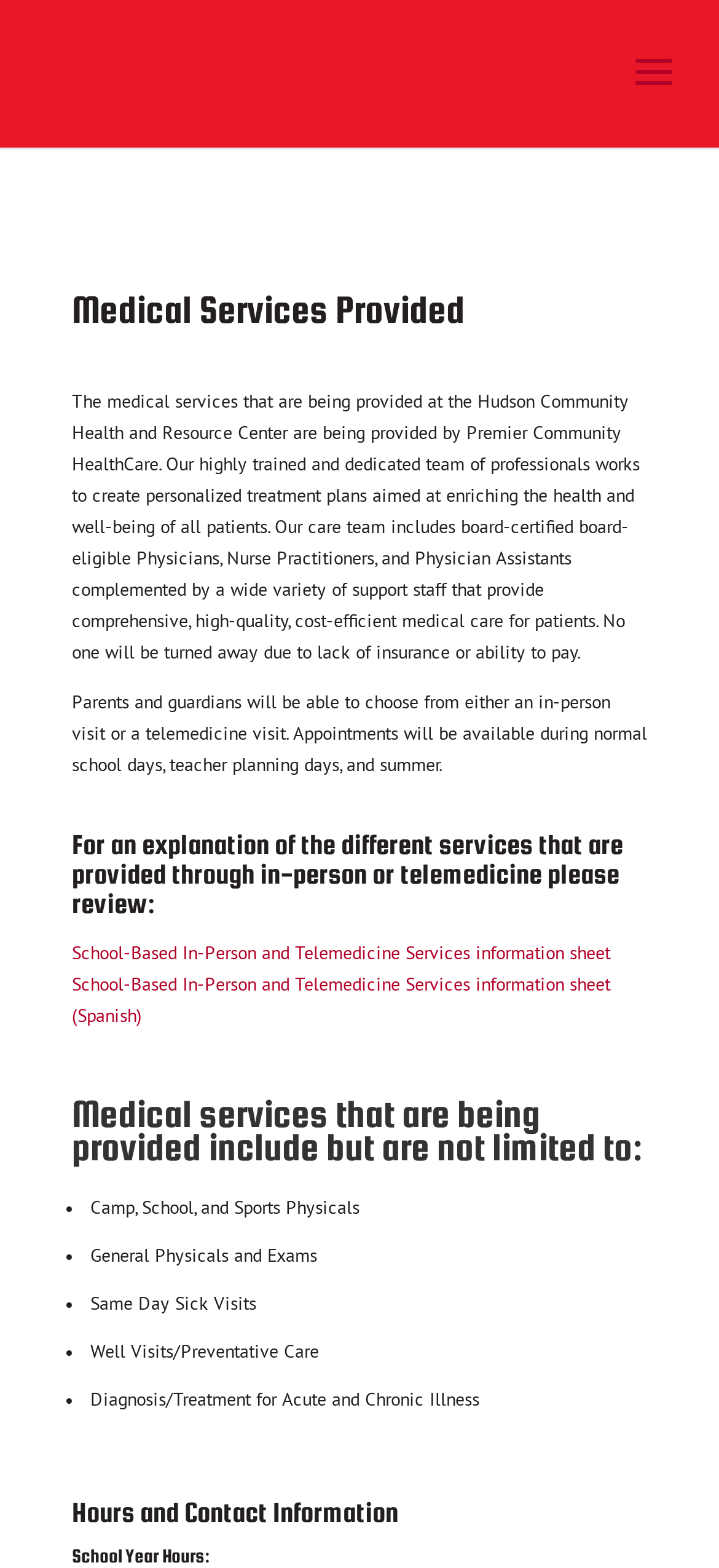Can you find and provide the title of the webpage?

Medical Services Provided